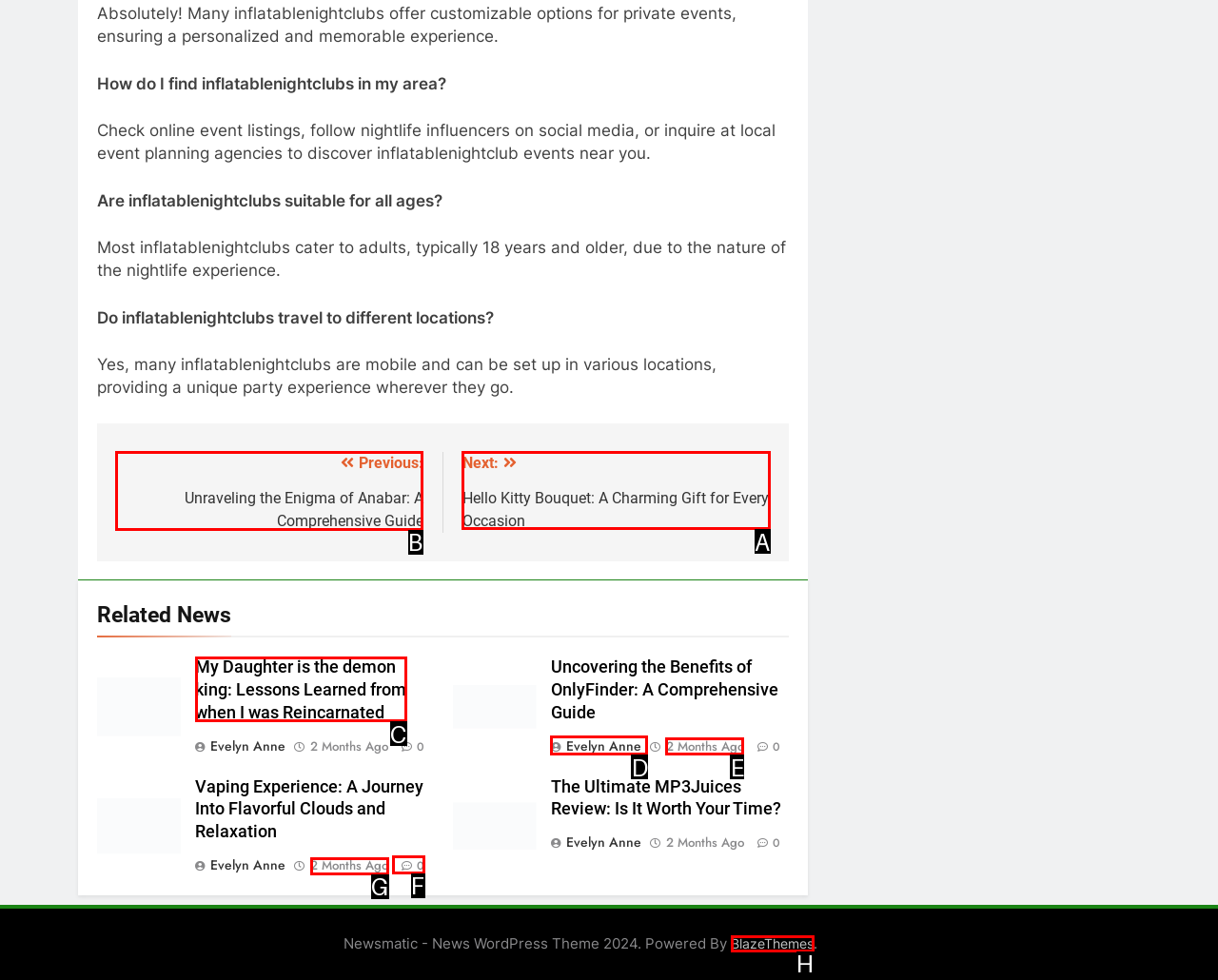Tell me which one HTML element I should click to complete this task: contact the author Answer with the option's letter from the given choices directly.

None